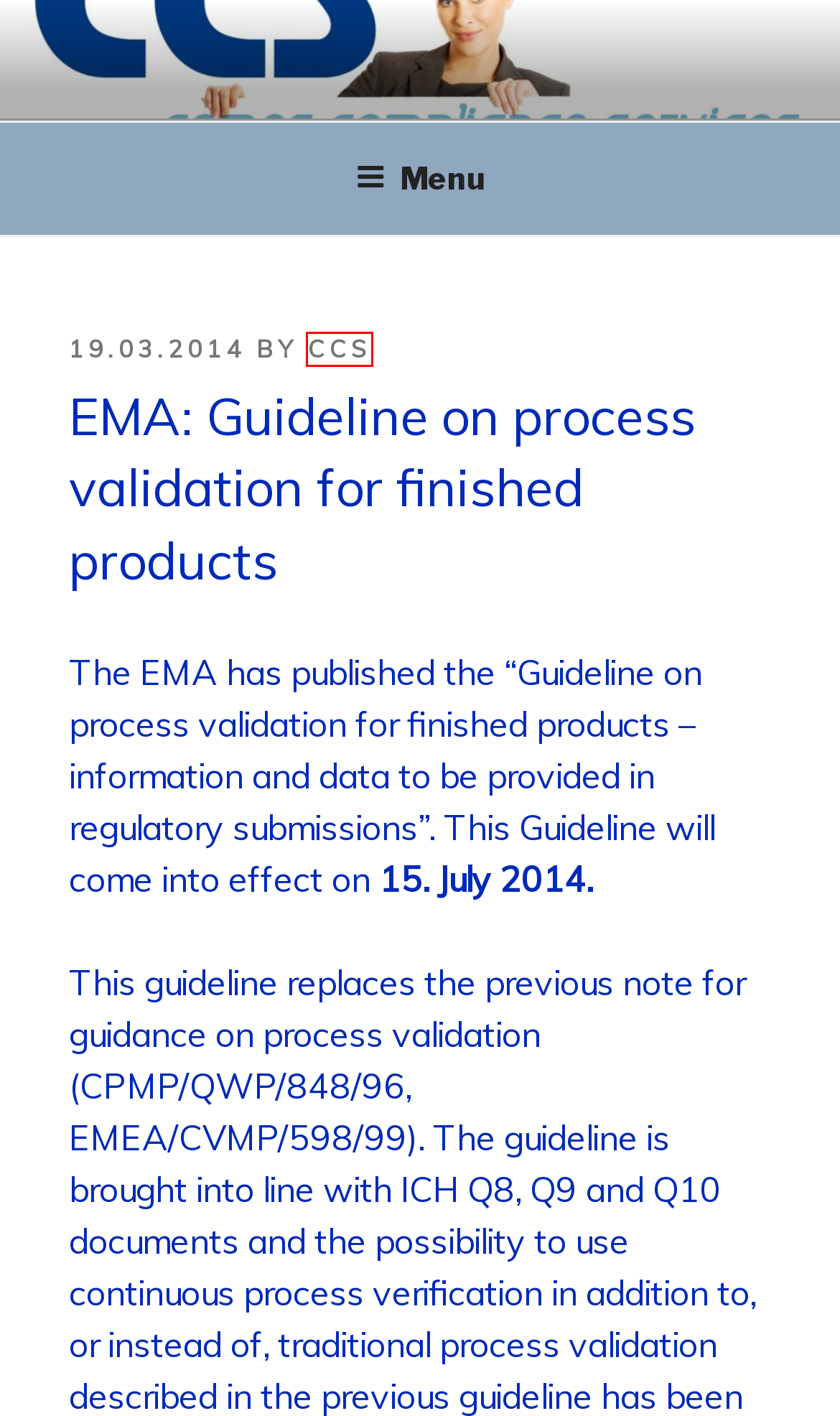You have a screenshot showing a webpage with a red bounding box around a UI element. Choose the webpage description that best matches the new page after clicking the highlighted element. Here are the options:
A. Announcement: Strategic Alliance between Mediantis Consult GmbH and CCS
B. AIDE MEMOIRE – Annex 11: ZLG_AM_QS_07121202
C. audid trail review
D. e-Validation Platform (eVP) – Confluence meets GXP
E. Concept Paper on the revision of Annex 11
F. CCS
G. data integrity
H. QbD

F